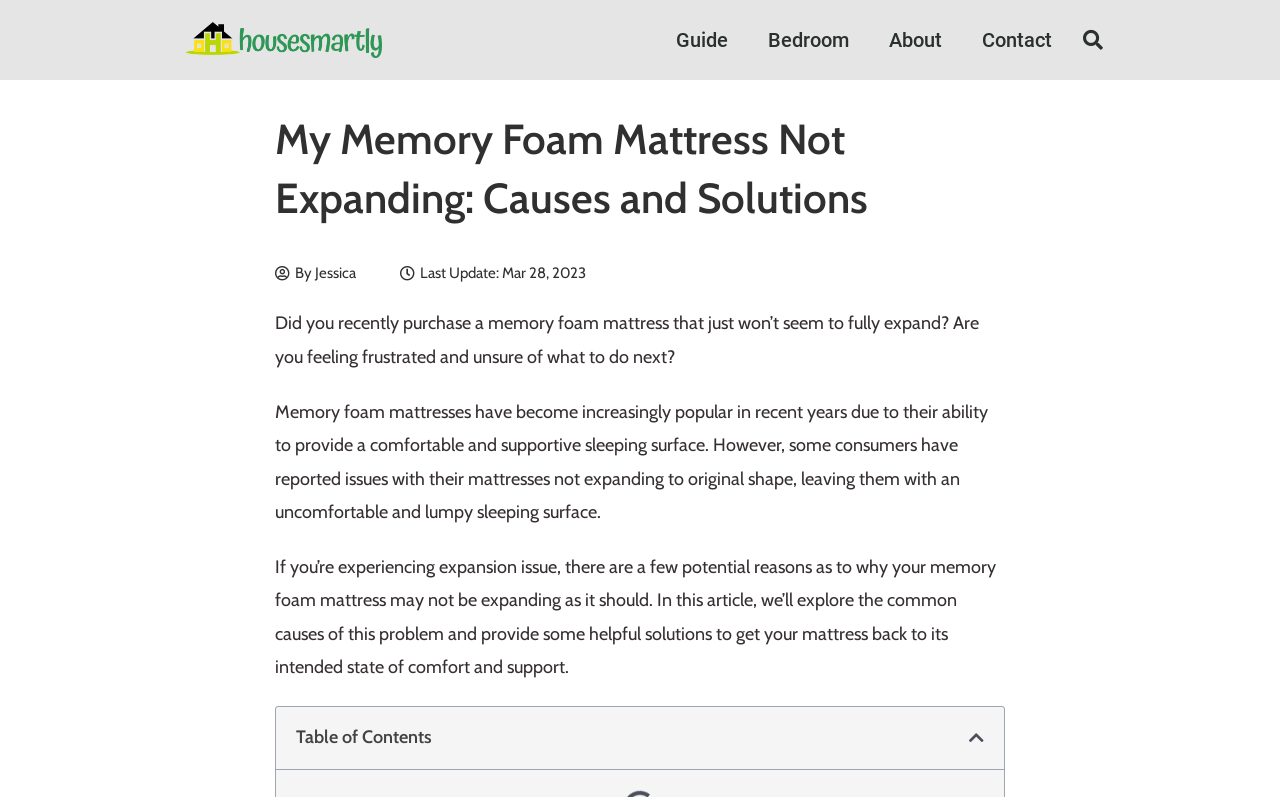Can you find and provide the main heading text of this webpage?

My Memory Foam Mattress Not Expanding: Causes and Solutions